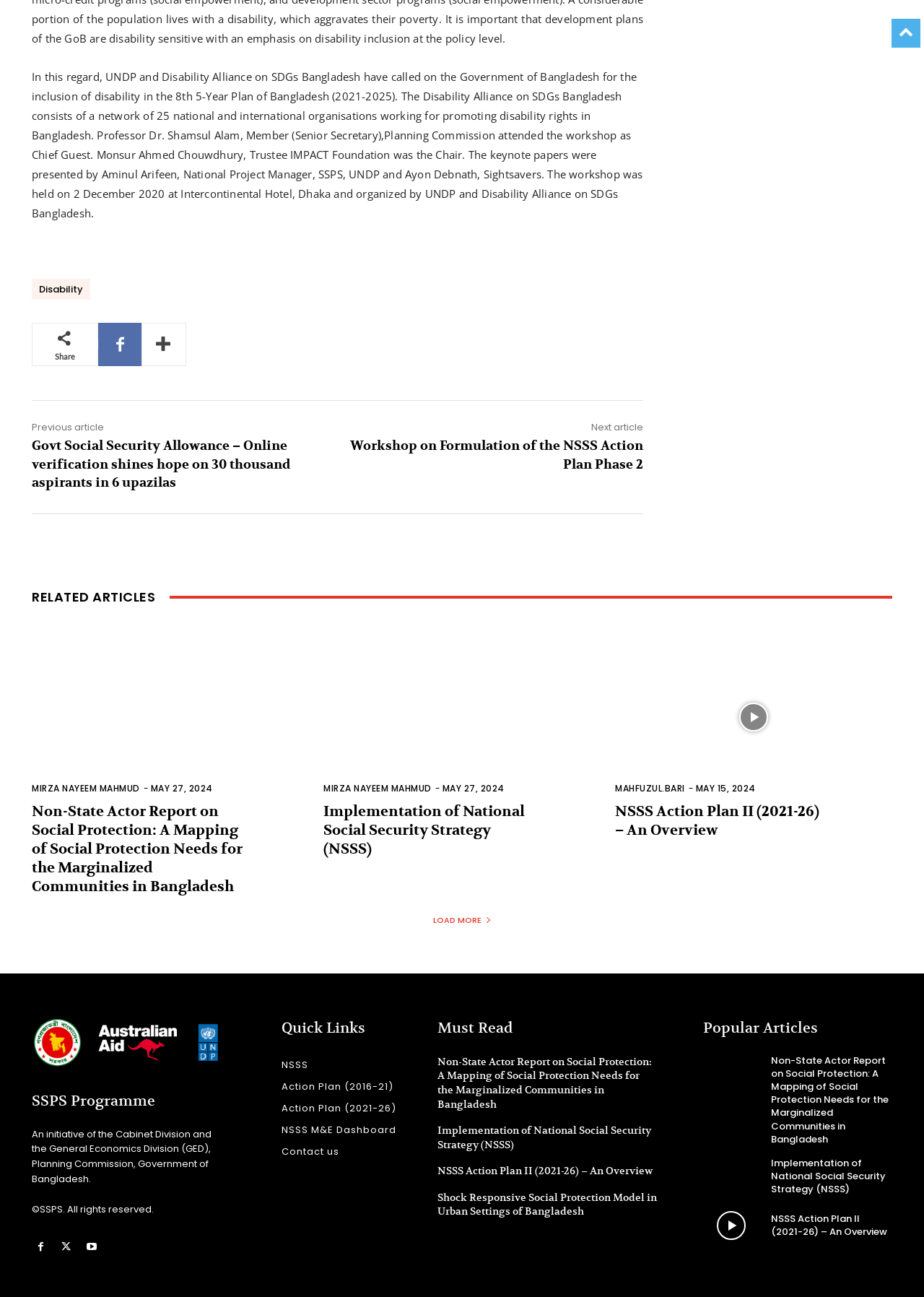What is the topic of the workshop mentioned in the article?
Look at the image and construct a detailed response to the question.

The article mentions a workshop organized by UNDP and Disability Alliance on SDGs Bangladesh, which suggests that the topic of the workshop is related to disability inclusion.